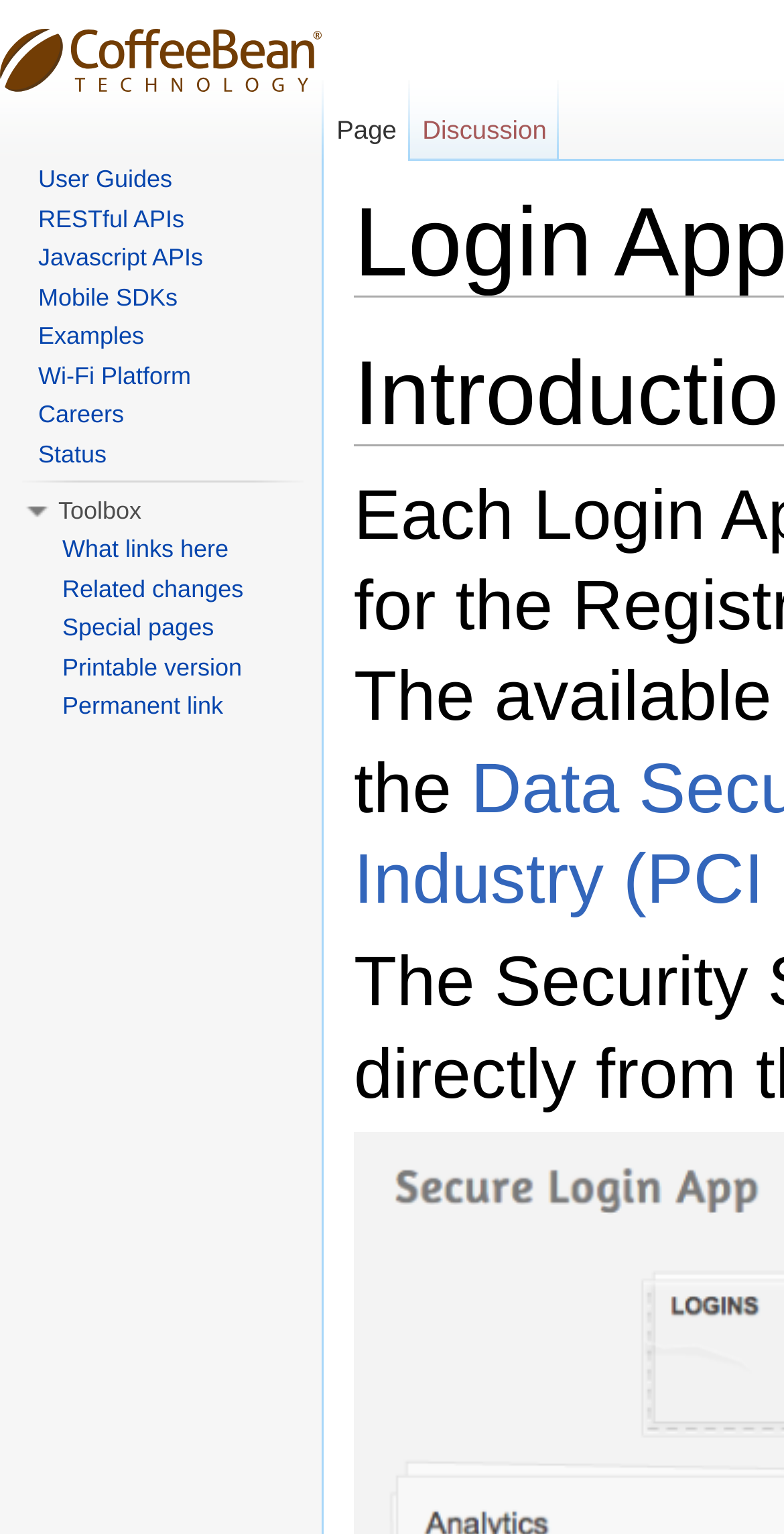Please specify the bounding box coordinates of the clickable region to carry out the following instruction: "Go to careers". The coordinates should be four float numbers between 0 and 1, in the format [left, top, right, bottom].

[0.049, 0.261, 0.158, 0.279]